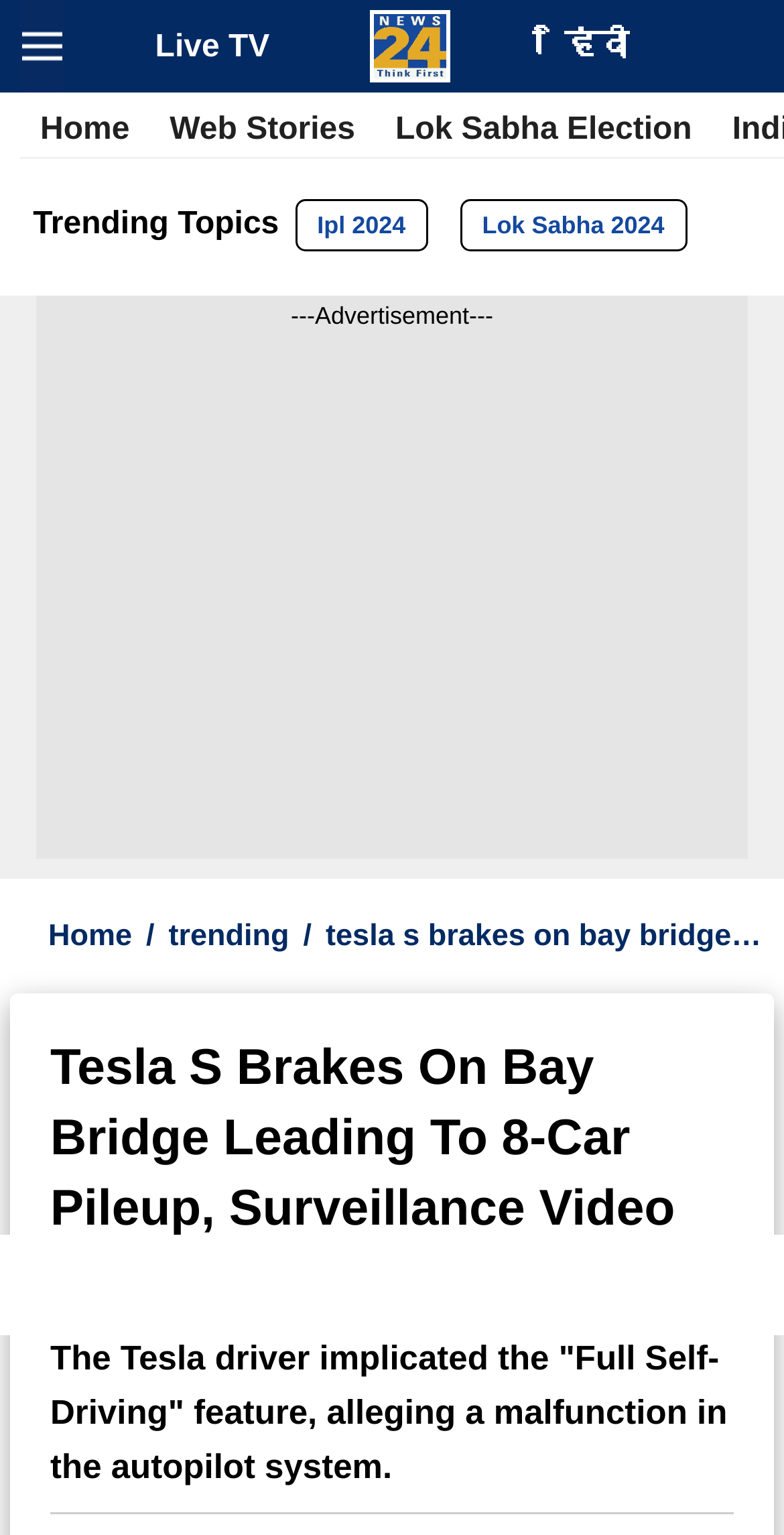Identify the bounding box coordinates of the element to click to follow this instruction: 'Toggle navigation'. Ensure the coordinates are four float values between 0 and 1, provided as [left, top, right, bottom].

[0.026, 0.0, 0.082, 0.06]